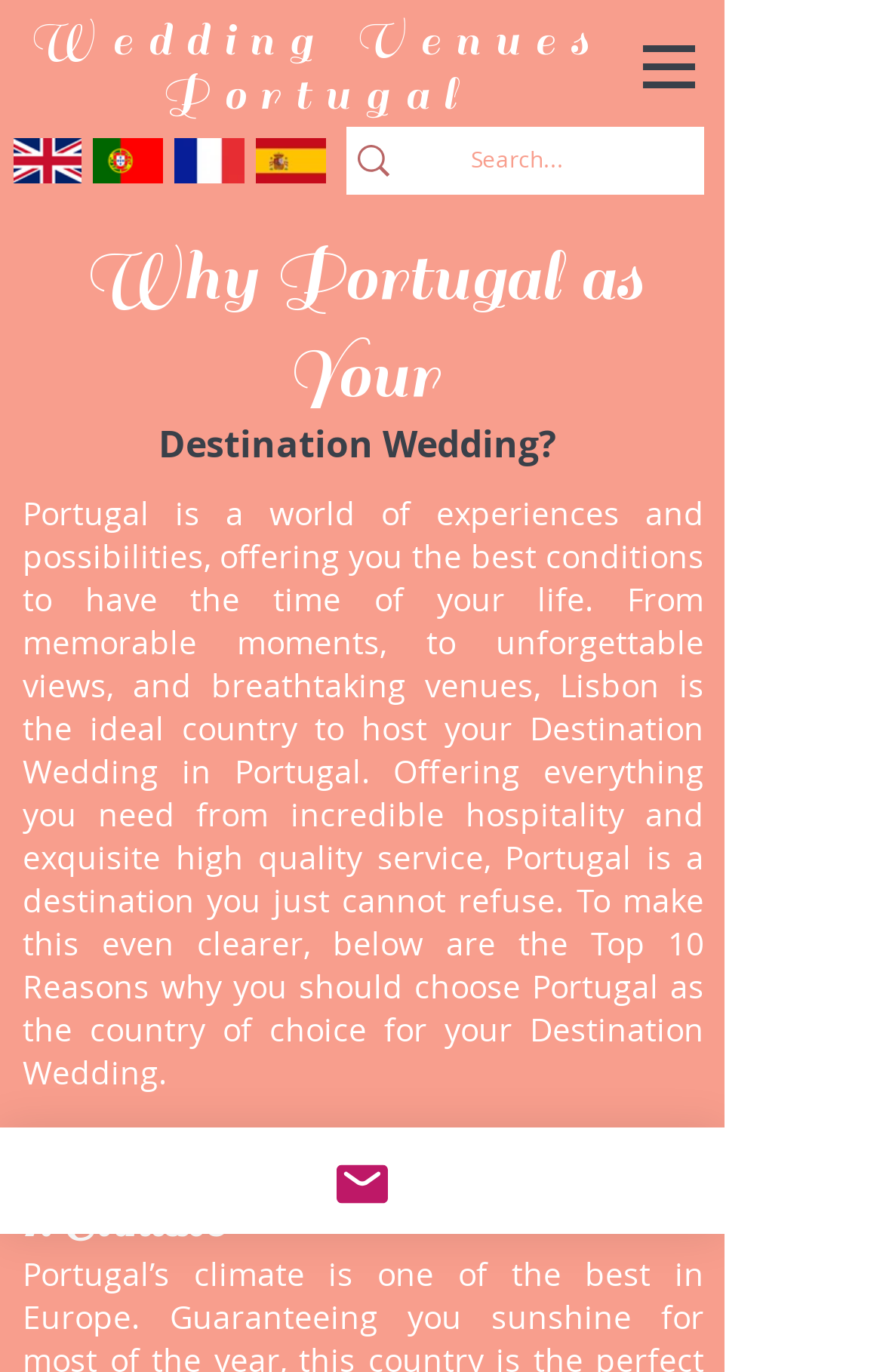Answer the question in one word or a short phrase:
What is the name of the website?

Wedding Venues Portugal